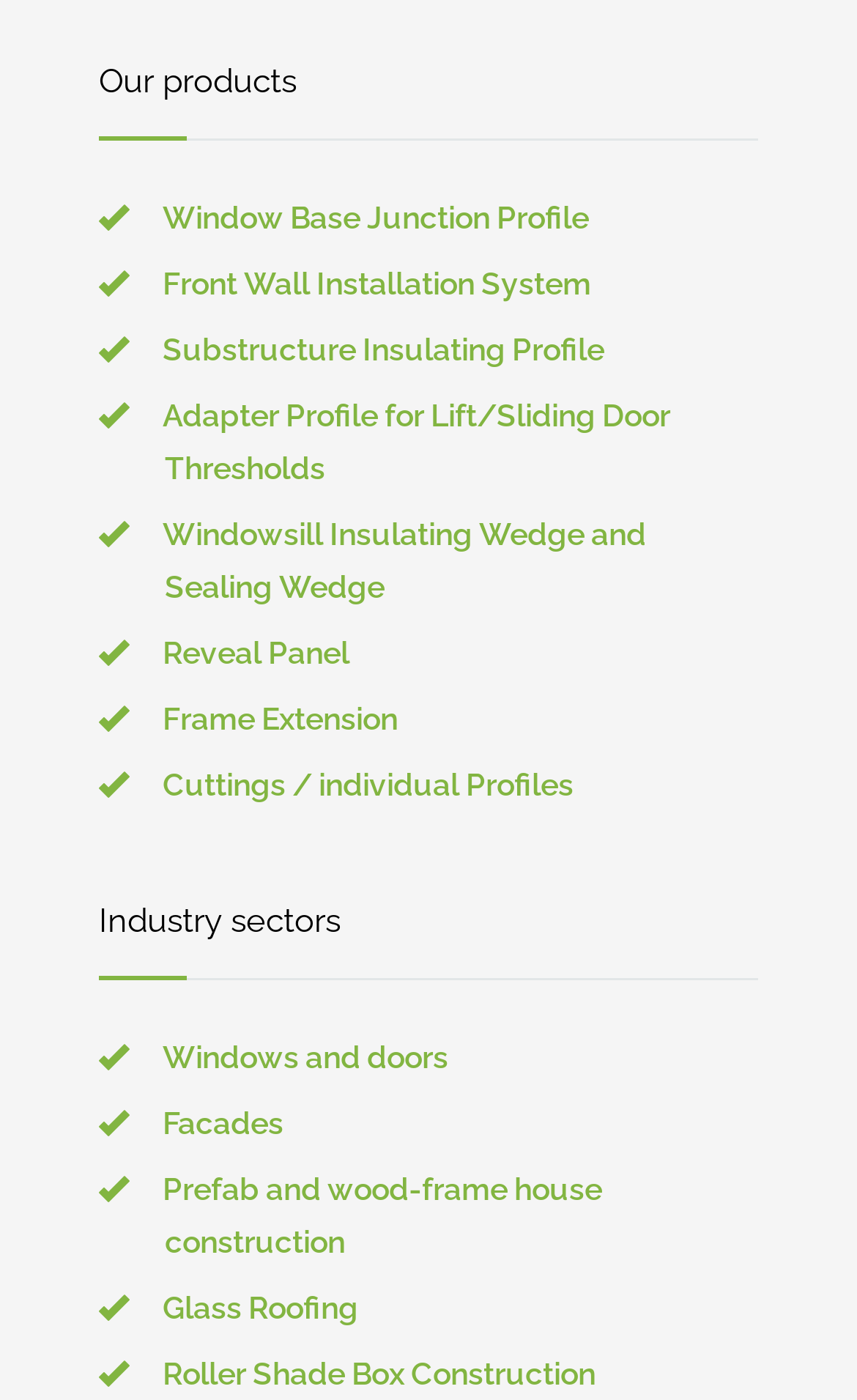How many product categories are listed?
Answer the question with just one word or phrase using the image.

2